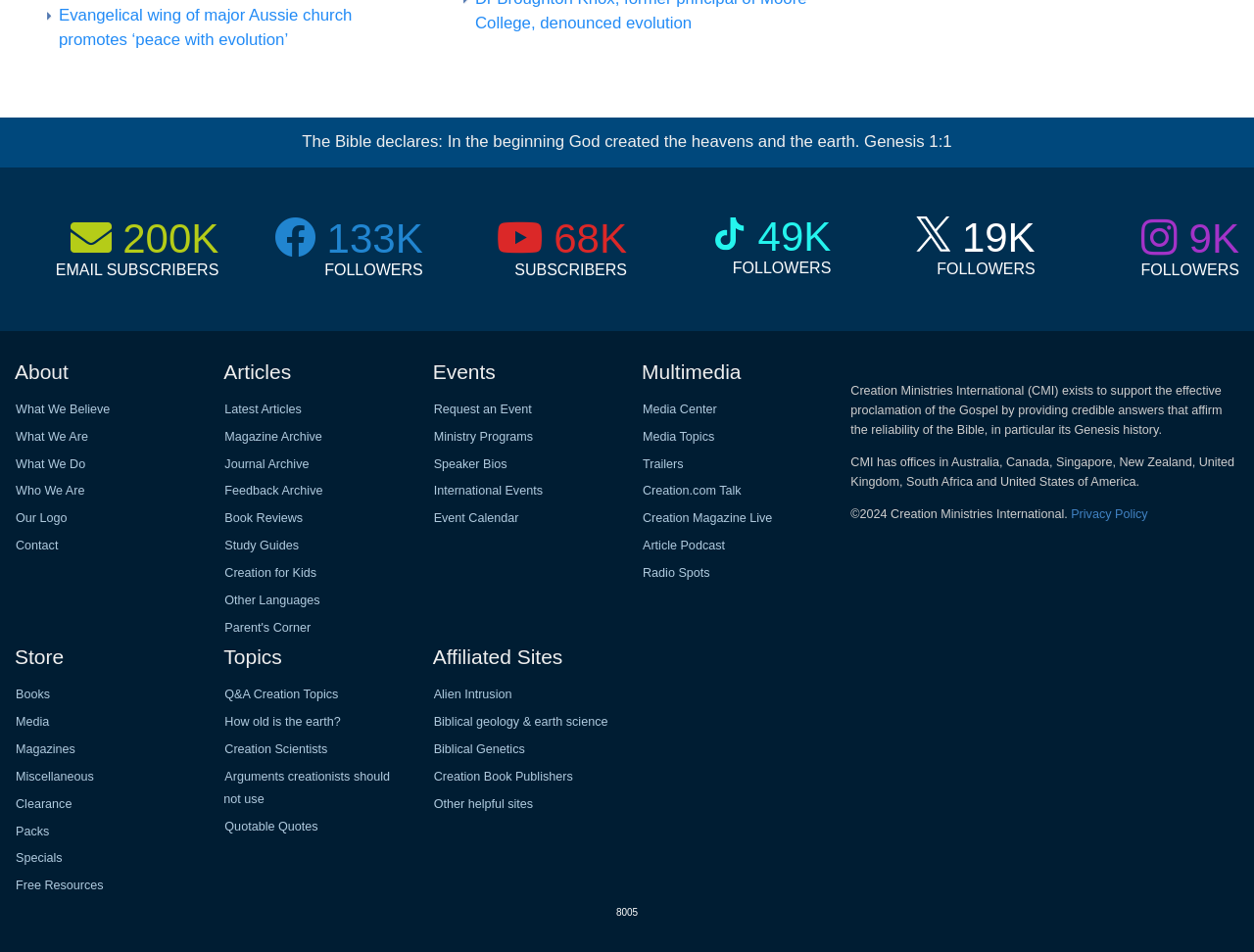Find the bounding box coordinates for the area that should be clicked to accomplish the instruction: "Explore 'Media Center'".

[0.501, 0.423, 0.572, 0.437]